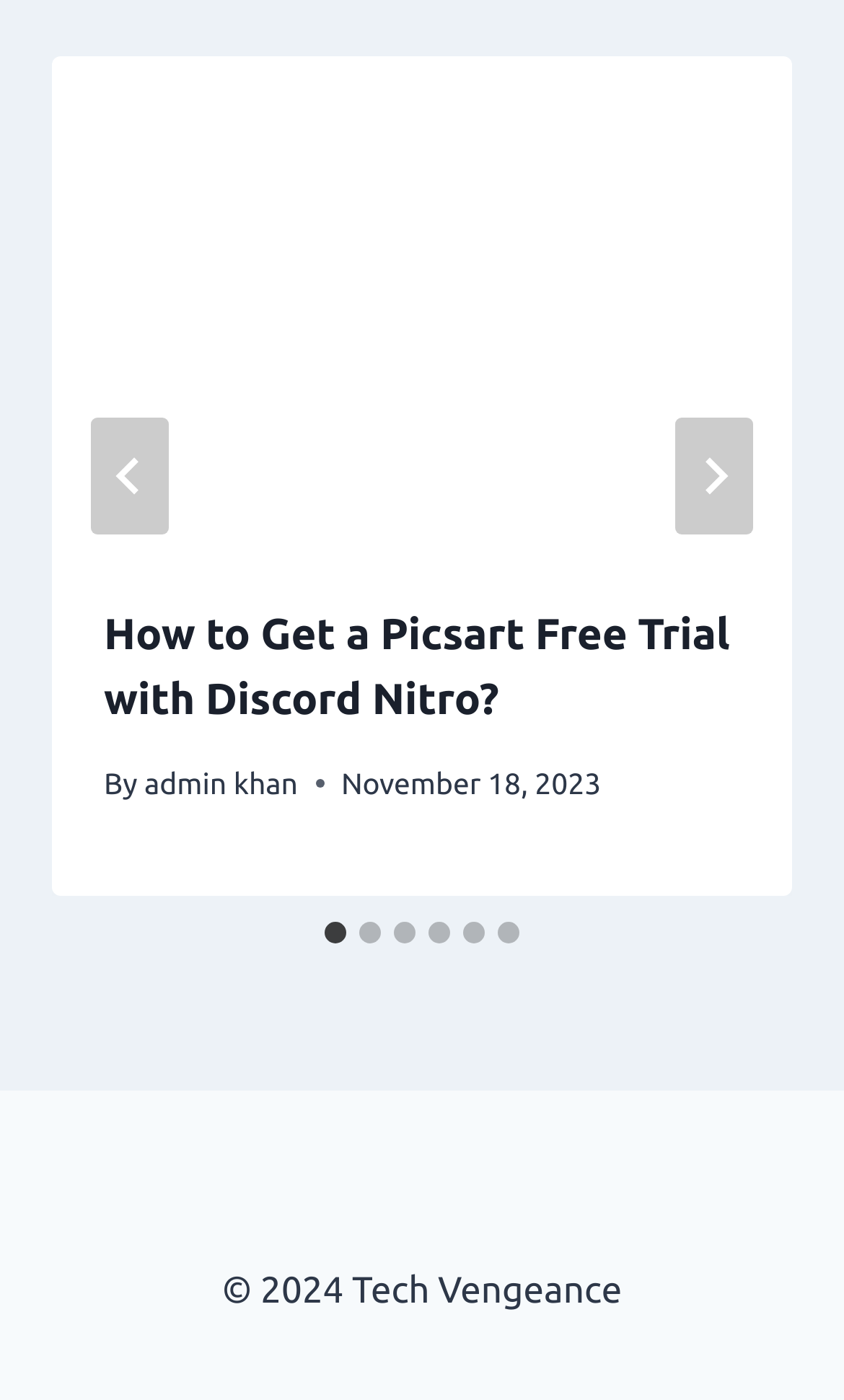Locate the bounding box coordinates of the element that needs to be clicked to carry out the instruction: "View the first post". The coordinates should be given as four float numbers ranging from 0 to 1, i.e., [left, top, right, bottom].

None